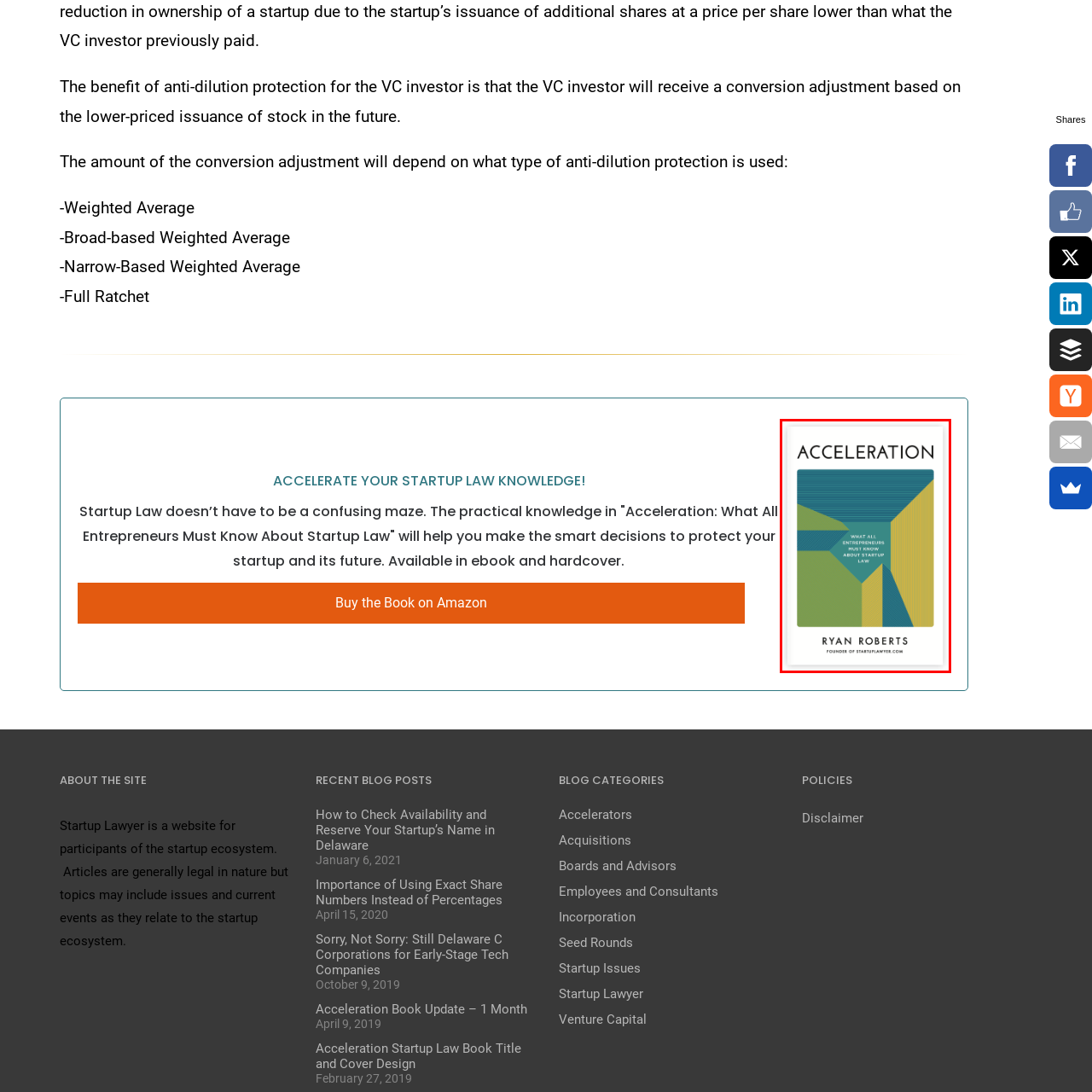What is the author's profession?
Examine the area marked by the red bounding box and respond with a one-word or short phrase answer.

Founder of StartupLawyer.com